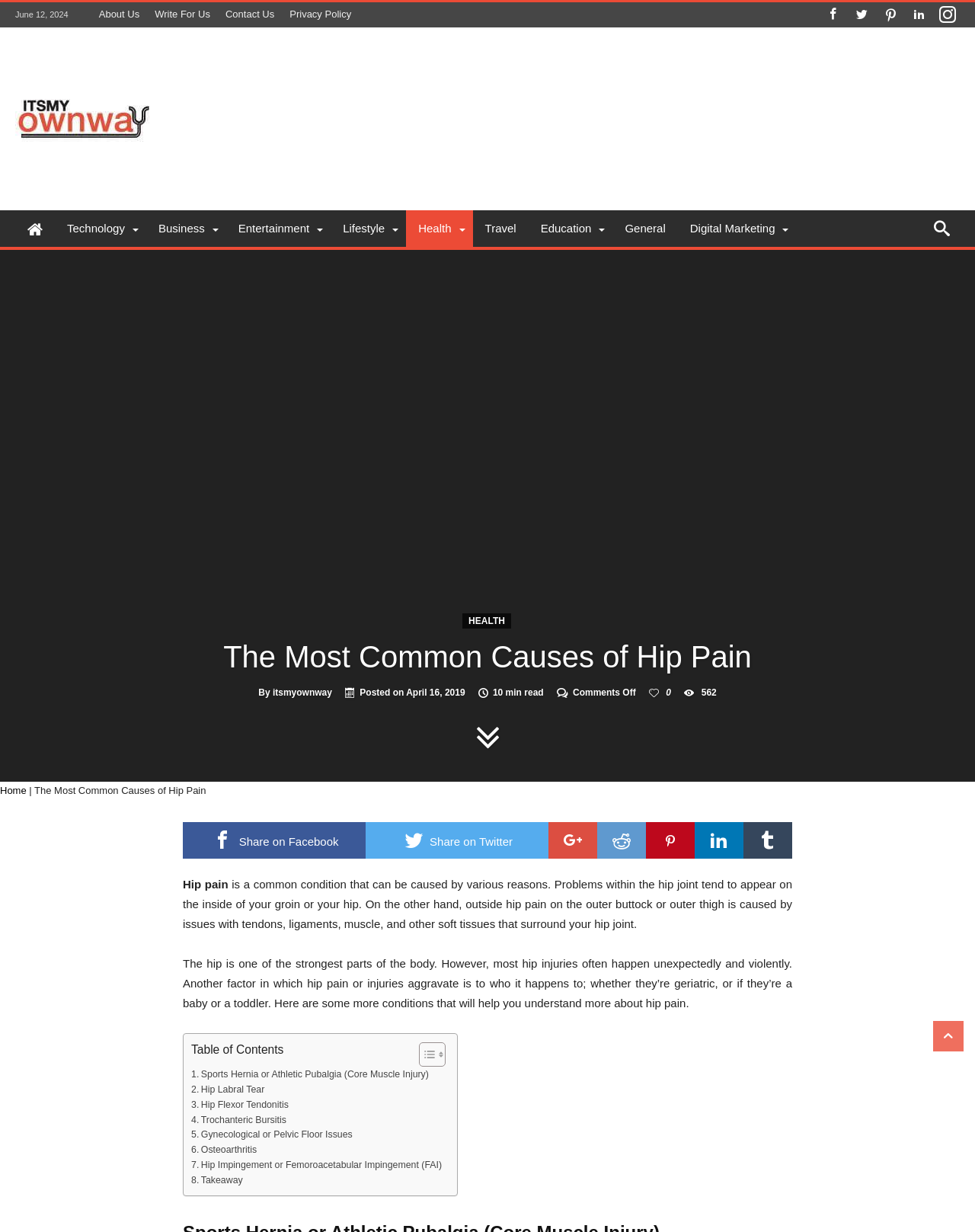Locate the bounding box coordinates of the area where you should click to accomplish the instruction: "Learn about 'Best Breeds for the Best Kittens for You'".

None